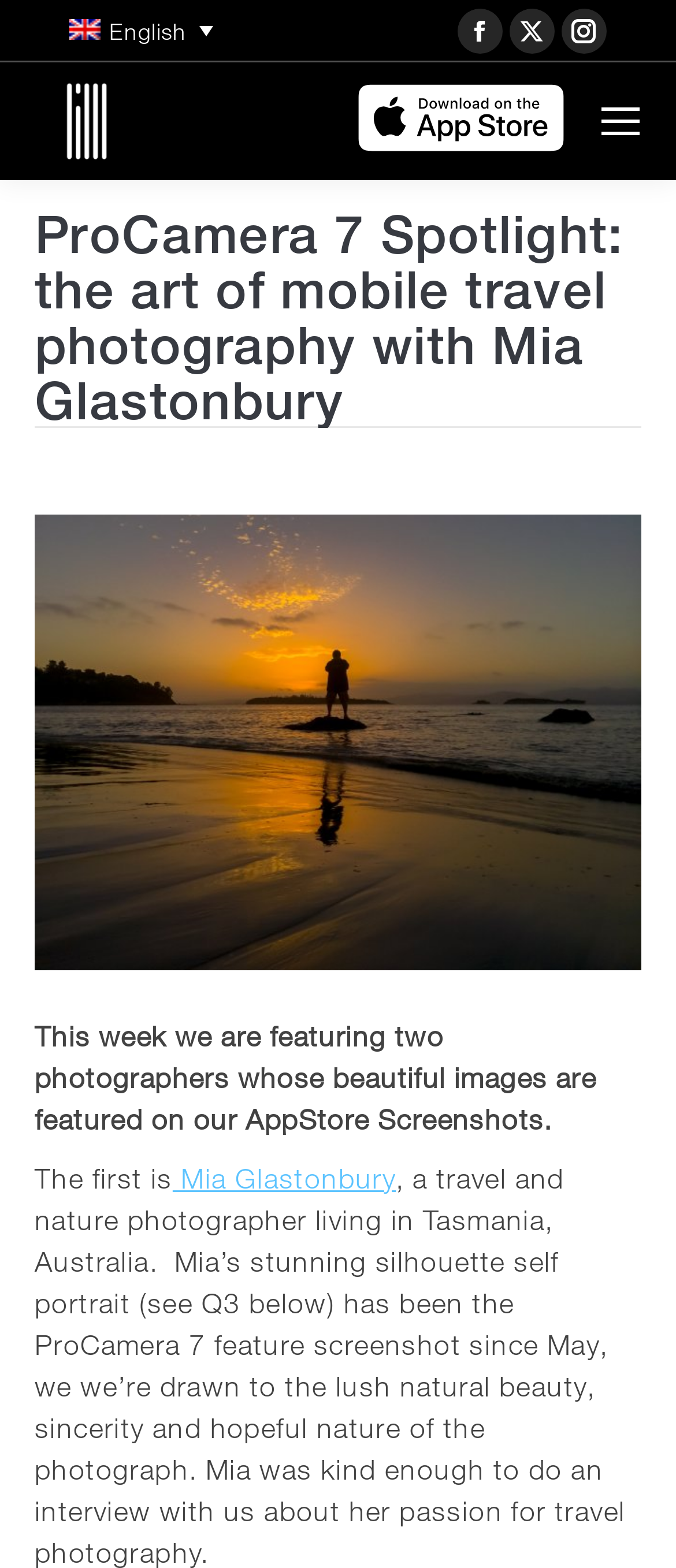Identify the bounding box coordinates for the UI element that matches this description: "title="IMG_6916_web"".

[0.051, 0.613, 0.949, 0.634]